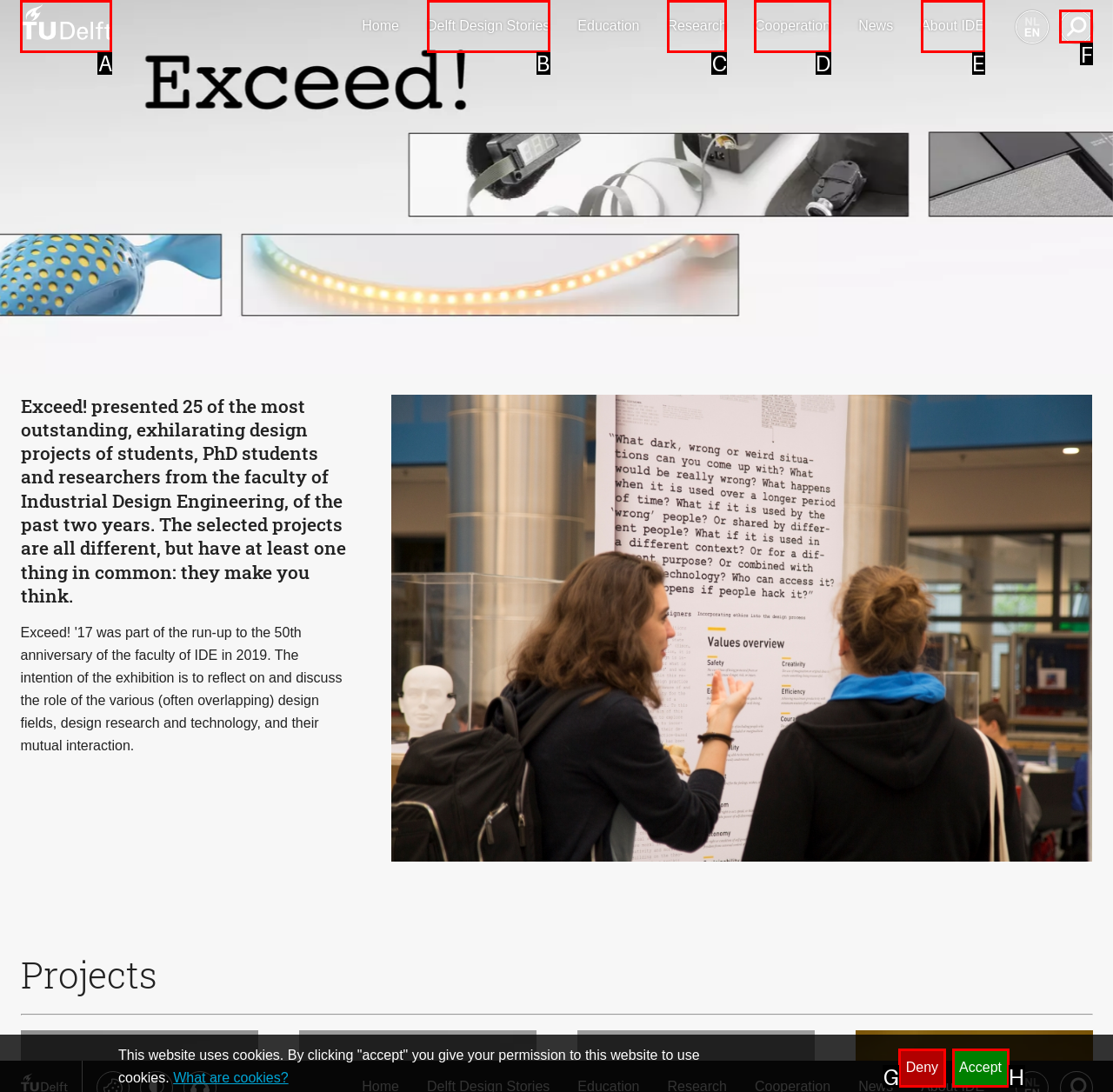Point out the UI element to be clicked for this instruction: View Delft Design Stories. Provide the answer as the letter of the chosen element.

B